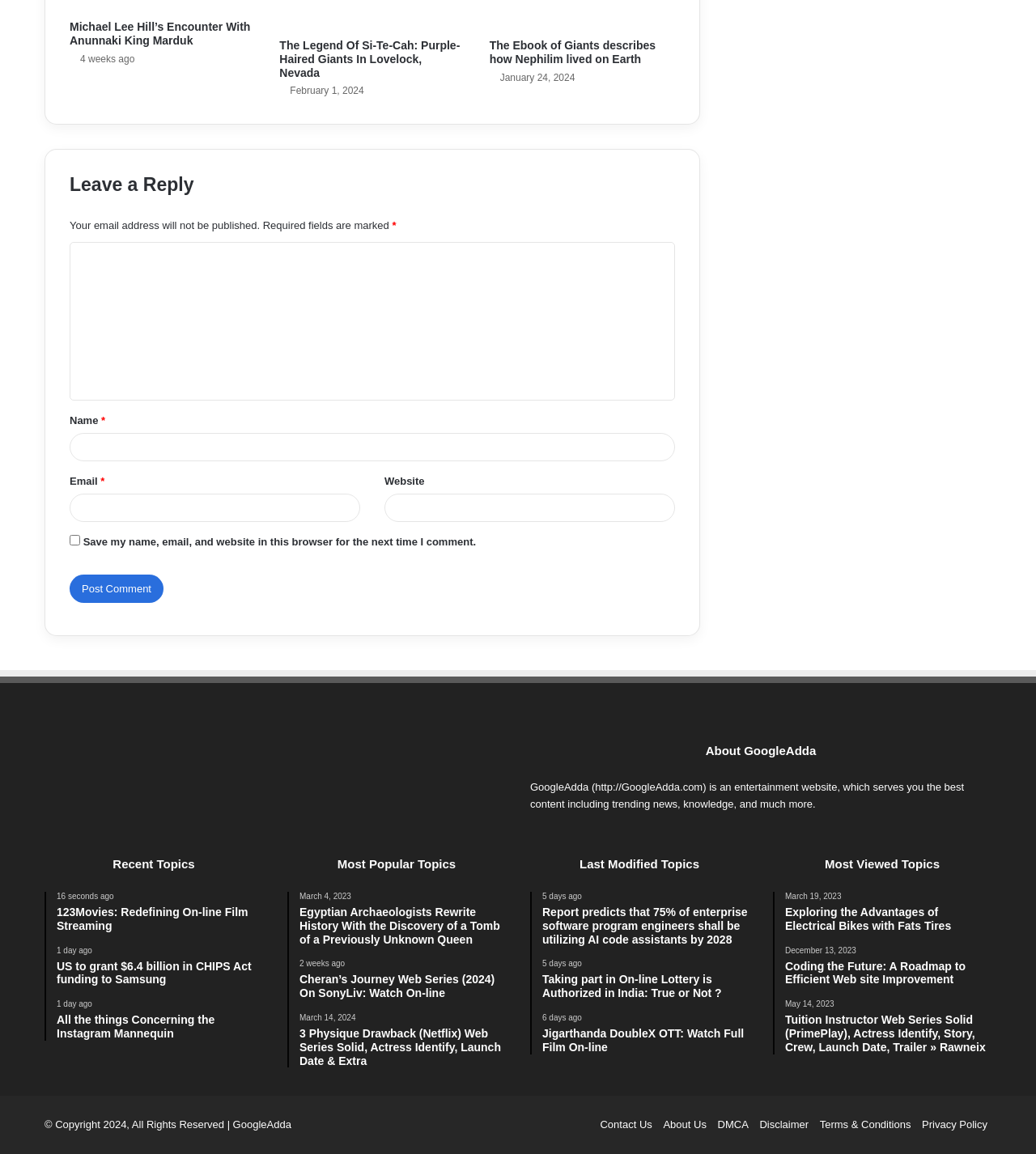Highlight the bounding box coordinates of the region I should click on to meet the following instruction: "Enter your name in the 'Name' field".

[0.067, 0.375, 0.652, 0.4]